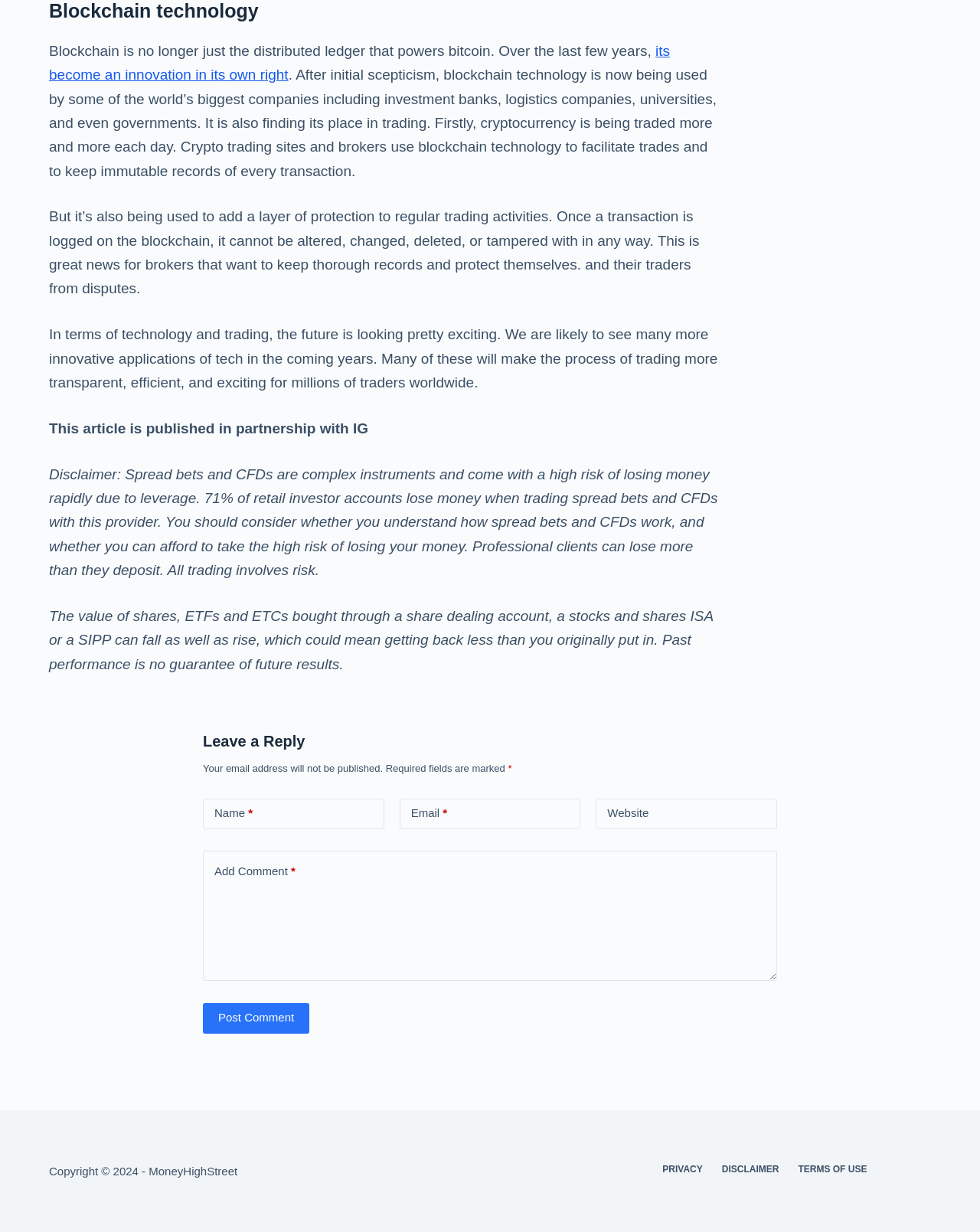What is the purpose of the 'Leave a Reply' section?
Answer the question in a detailed and comprehensive manner.

The 'Leave a Reply' section is provided for users to leave a comment or reply to the article, as indicated by the presence of text fields for name, email, website, and comment, as well as a 'Post Comment' button.